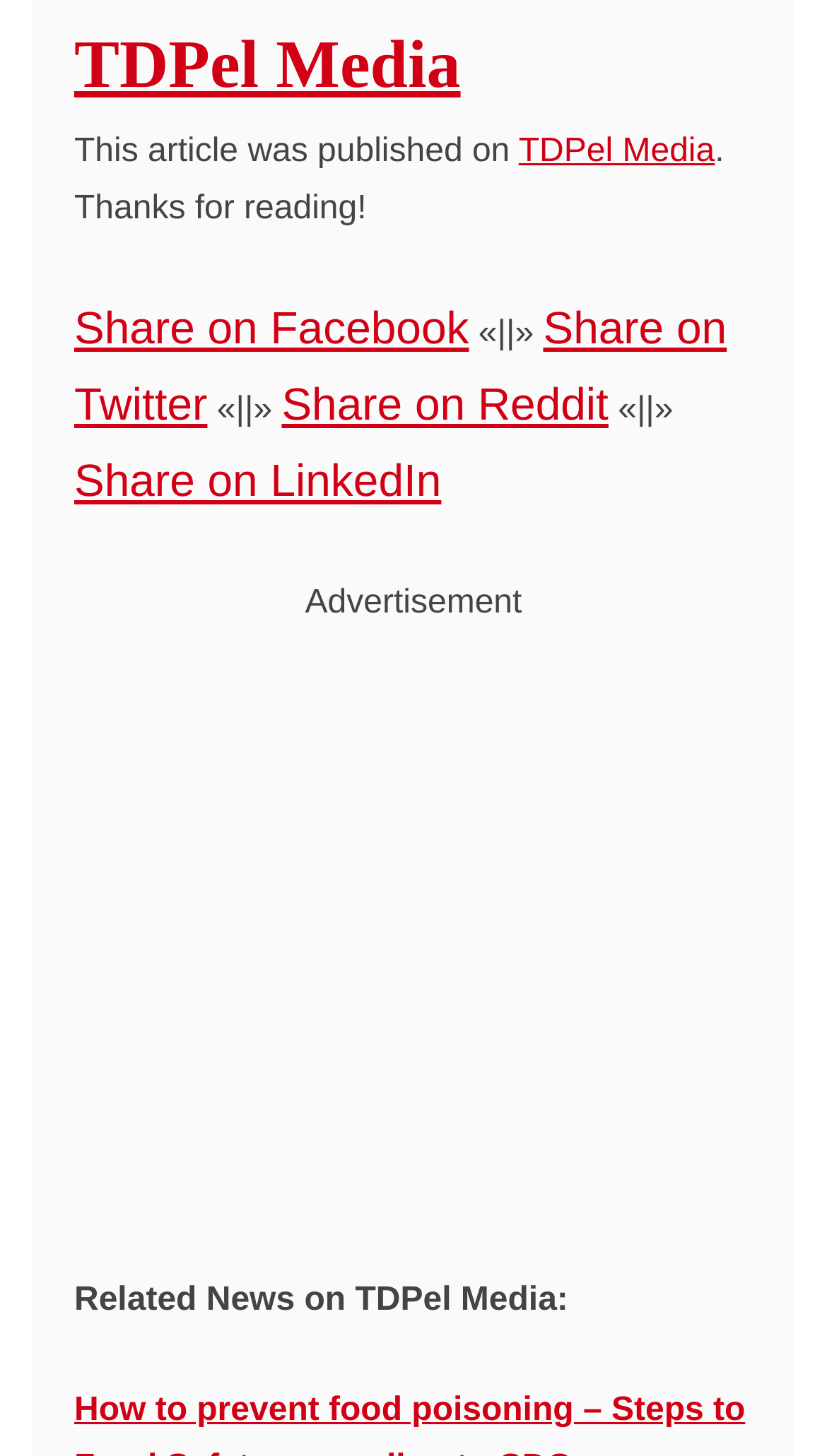What is the name of the app that can be downloaded?
Please provide a comprehensive answer based on the contents of the image.

The webpage has a link to download an app, which is labeled as 'Download the Vital Signs App - VS App'. This suggests that the name of the app is Vital Signs App, also referred to as VS App.